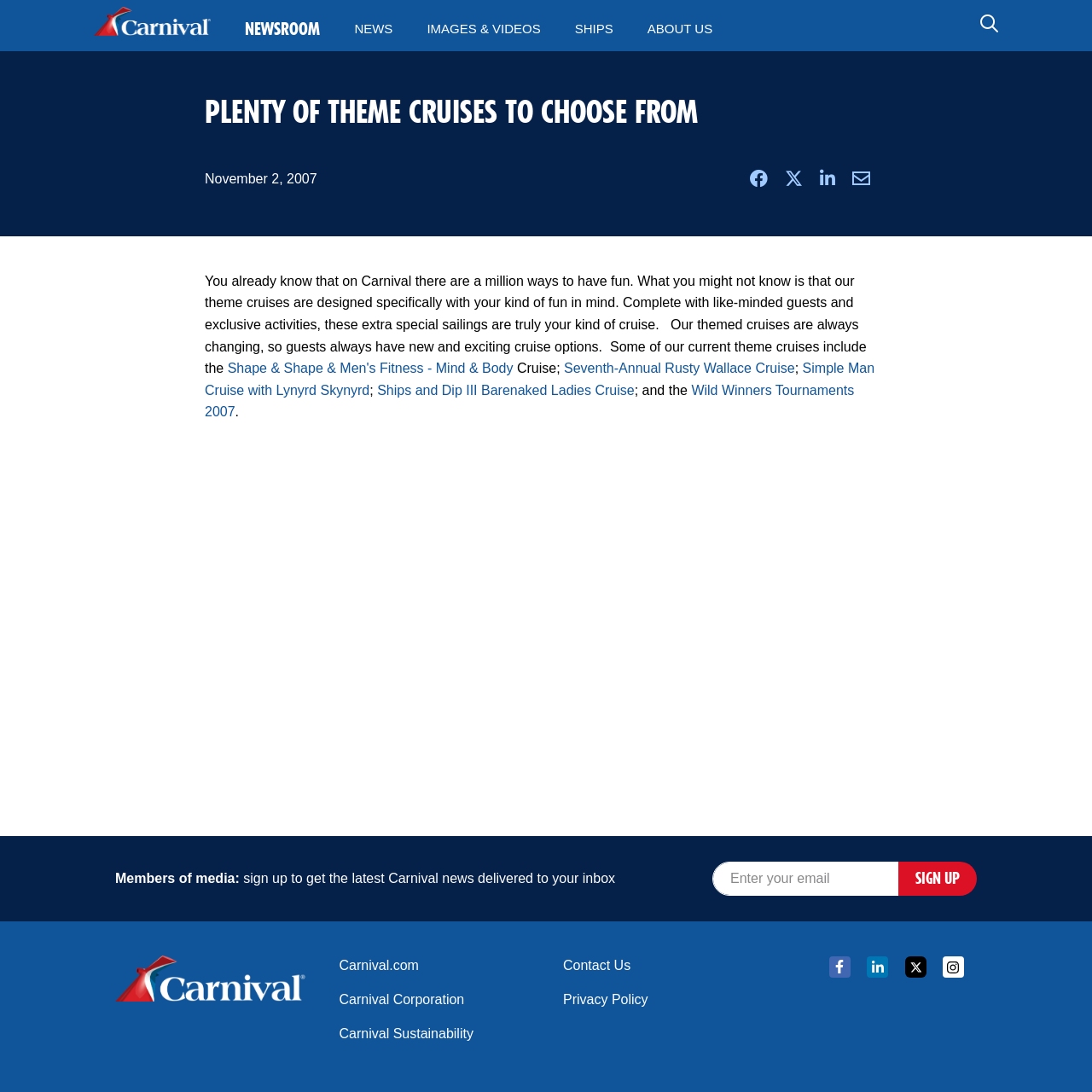Present a detailed account of what is displayed on the webpage.

This webpage is about Carnival Cruise Line's theme cruises. At the top, there is a logo and a navigation menu with links to "NEWSROOM", "IMAGES & VIDEOS", "SHIPS", and "ABOUT US". On the right side, there is a search bar with a submit button.

The main content of the page is an article about theme cruises. The title "PLENTY OF THEME CRUISES TO CHOOSE FROM" is prominently displayed, followed by a date "November 2, 2007". There are social media links to share the article on Facebook, LinkedIn, and other platforms.

The article describes Carnival's theme cruises, which are designed to cater to specific interests and offer exclusive activities. The cruises are always changing, and some current options are listed, including the "Shape & Shape & Men's Fitness - Mind & Body Cruise", "Seventh-Annual Rusty Wallace Cruise", and "Simple Man Cruise with Lynyrd Skynyrd".

Below the article, there is a section for members of the media, where they can sign up to receive the latest Carnival news via email. There is a text box to enter an email address and a "SIGN UP" button.

At the bottom of the page, there is a footer section with links to "Carnival.com", "Carnival Corporation", "Carnival Sustainability", "Contact Us", and "Privacy Policy". There are also social media links to Facebook, LinkedIn, and other platforms.